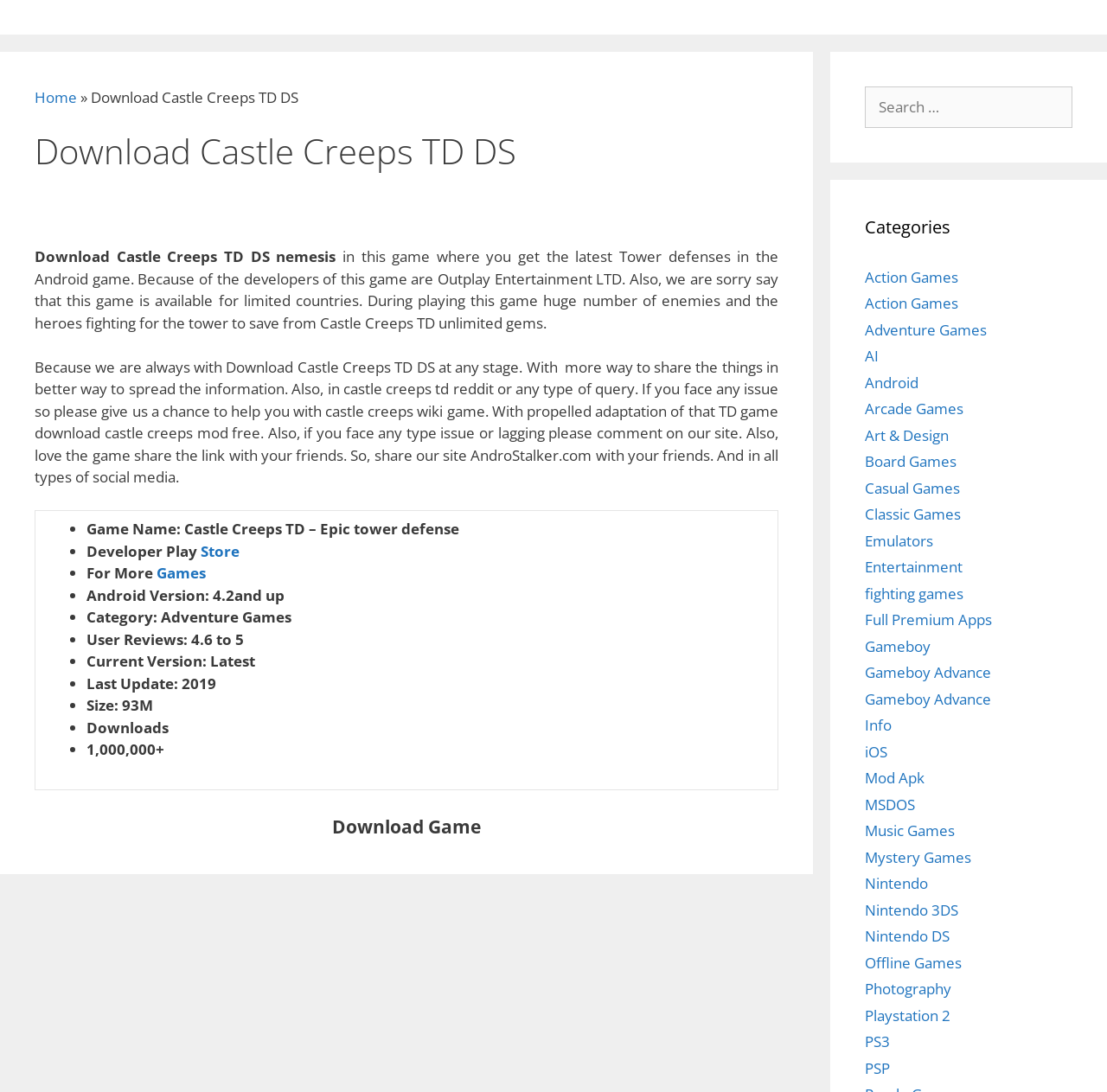Please give a succinct answer to the question in one word or phrase:
What is the name of the game being described?

Castle Creeps TD DS